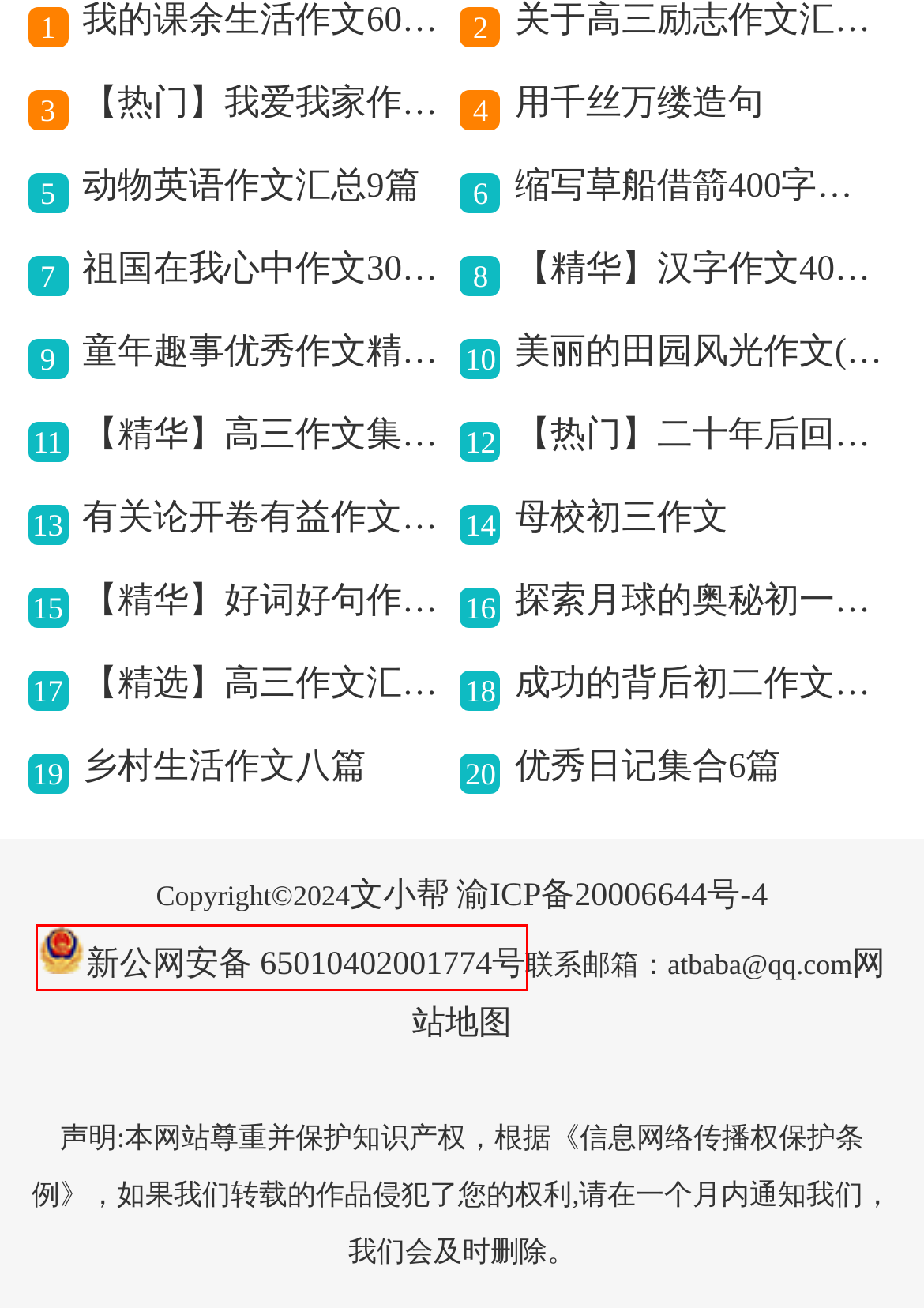You are provided a screenshot of a webpage featuring a red bounding box around a UI element. Choose the webpage description that most accurately represents the new webpage after clicking the element within the red bounding box. Here are the candidates:
A. 童年趣事优秀作文精选15篇-五年级下册-文小帮
B. 乡村生活作文八篇-高中第三册-文小帮
C. 有关论开卷有益作文三篇-五年级上册-文小帮
D. 优秀日记集合6篇-日记-文小帮
E. 【精选】高三作文汇编十篇-高三作文-文小帮
F. 母校初三作文-初三作文-文小帮
G. 全国互联网安全管理平台
H. 成功的背后初二作文（通用27篇）-3000字-文小帮

G